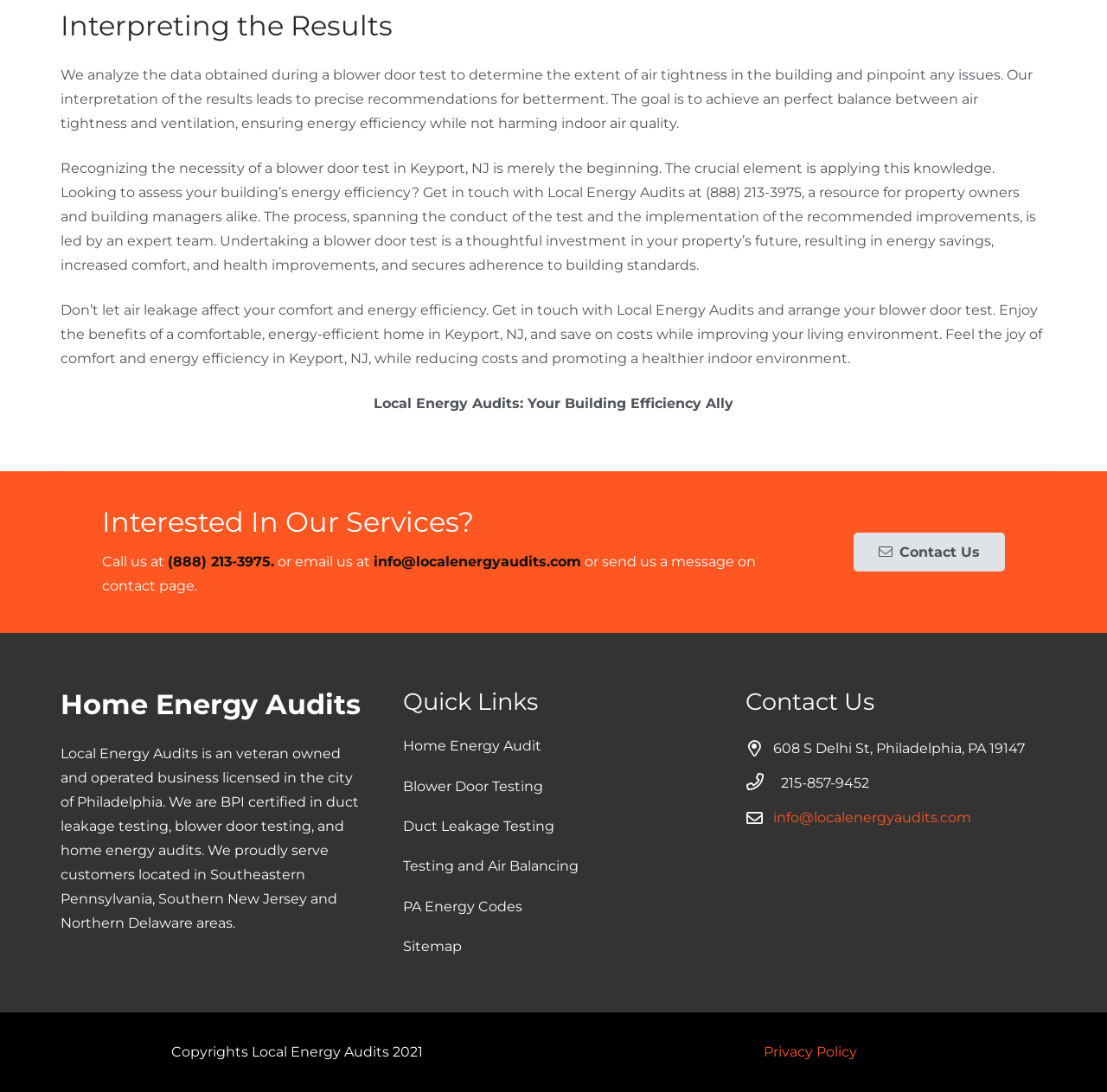What is the purpose of a blower door test?
Based on the visual information, provide a detailed and comprehensive answer.

The purpose of a blower door test can be inferred from the text, which states that the test is used to 'determine the extent of air tightness in the building and pinpoint any issues' and to 'achieve an perfect balance between air tightness and ventilation, ensuring energy efficiency while not harming indoor air quality'.